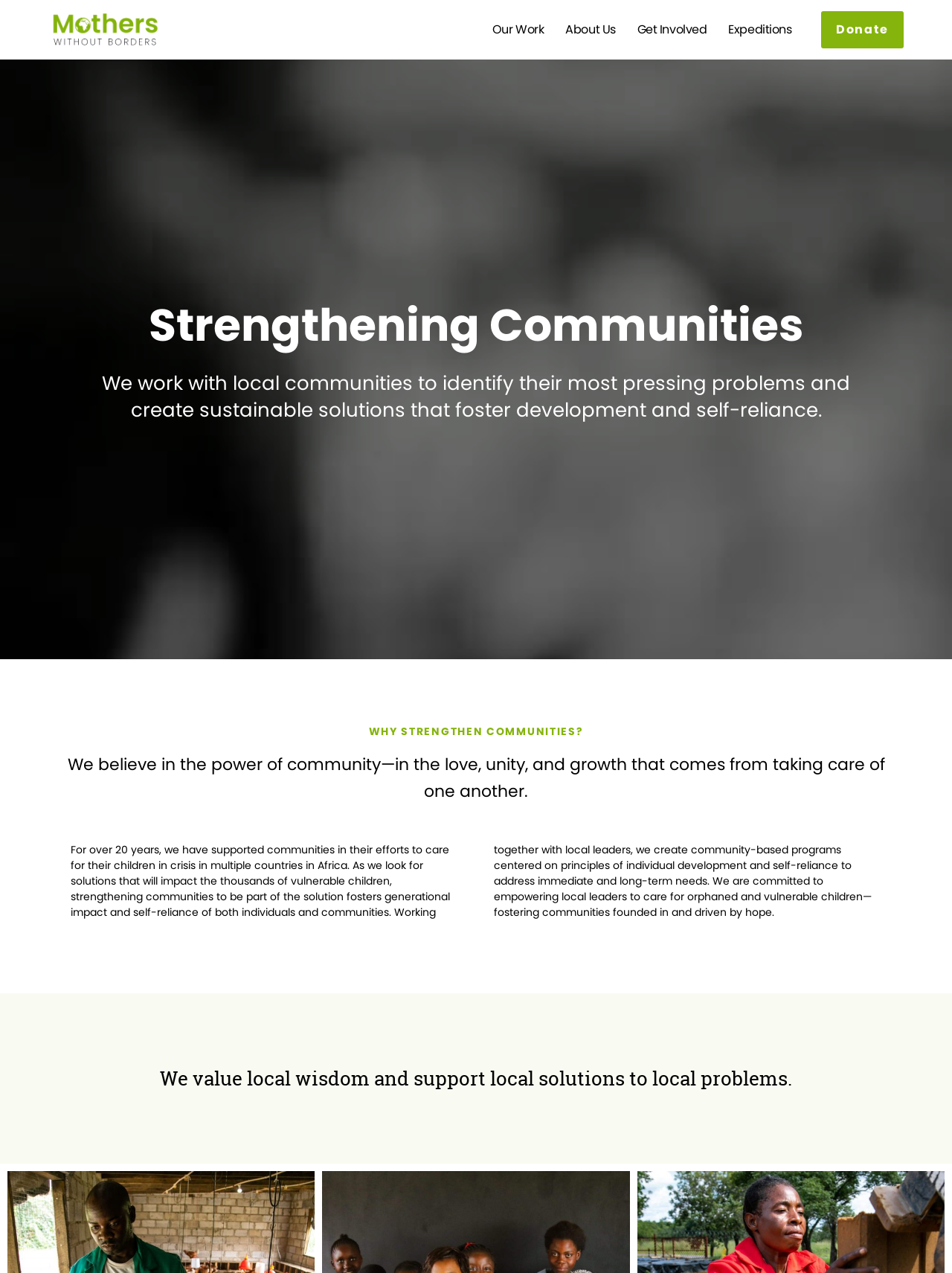Give a one-word or phrase response to the following question: How long has Mothers Without Borders been supporting communities?

Over 20 years